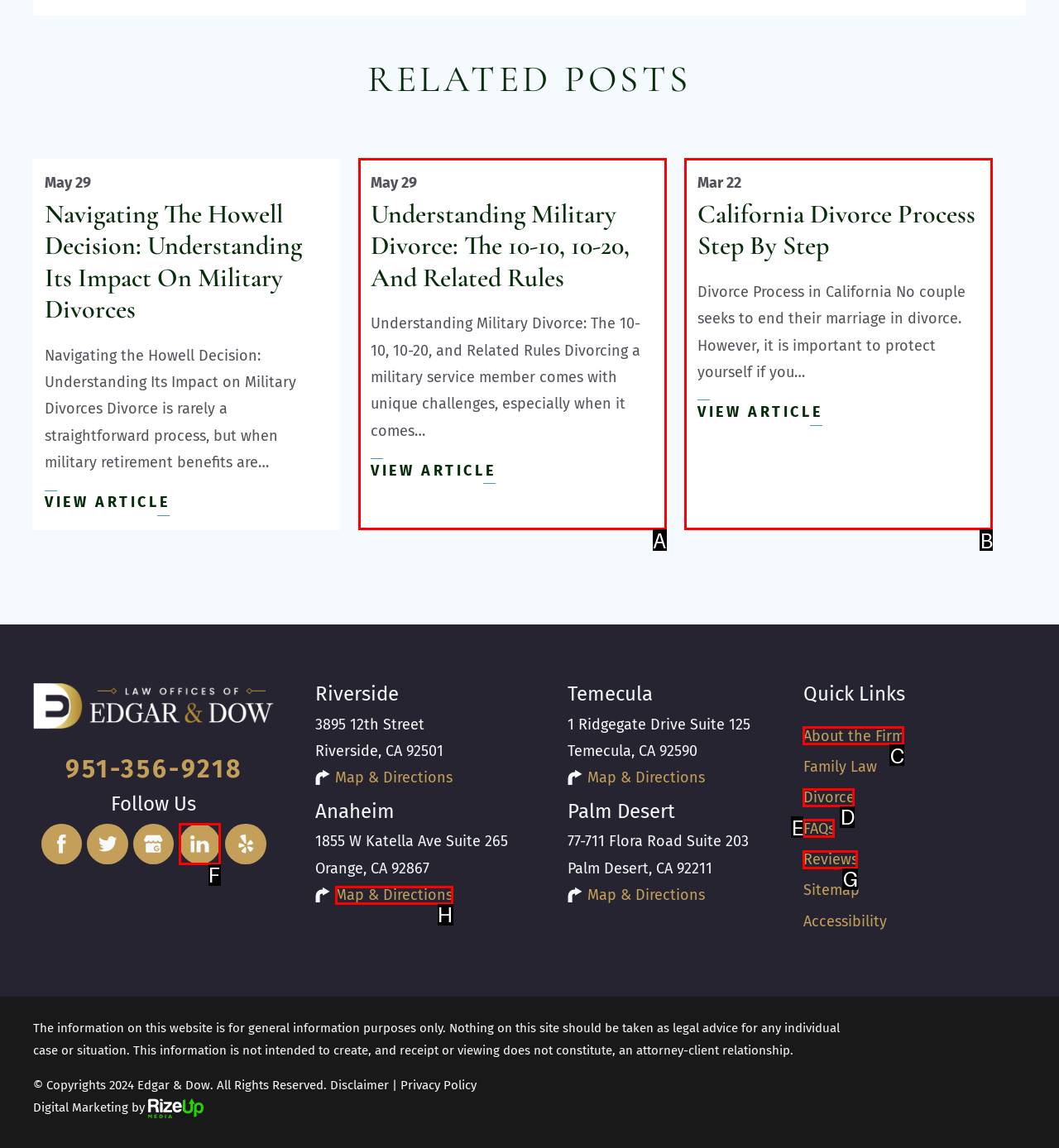Based on the description Divorce, identify the most suitable HTML element from the options. Provide your answer as the corresponding letter.

D